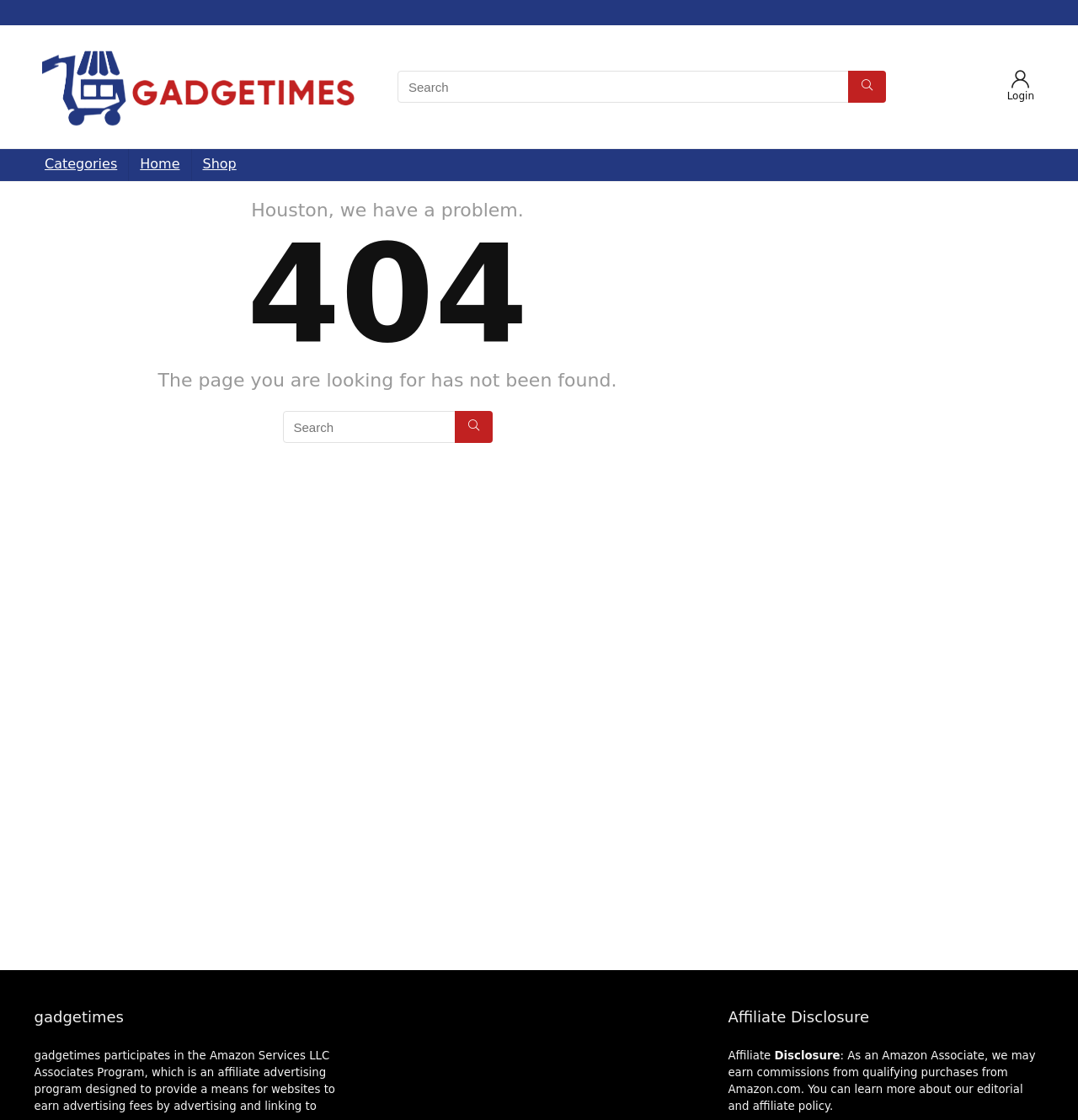How many search bars are there on the page?
Please provide a single word or phrase answer based on the image.

2